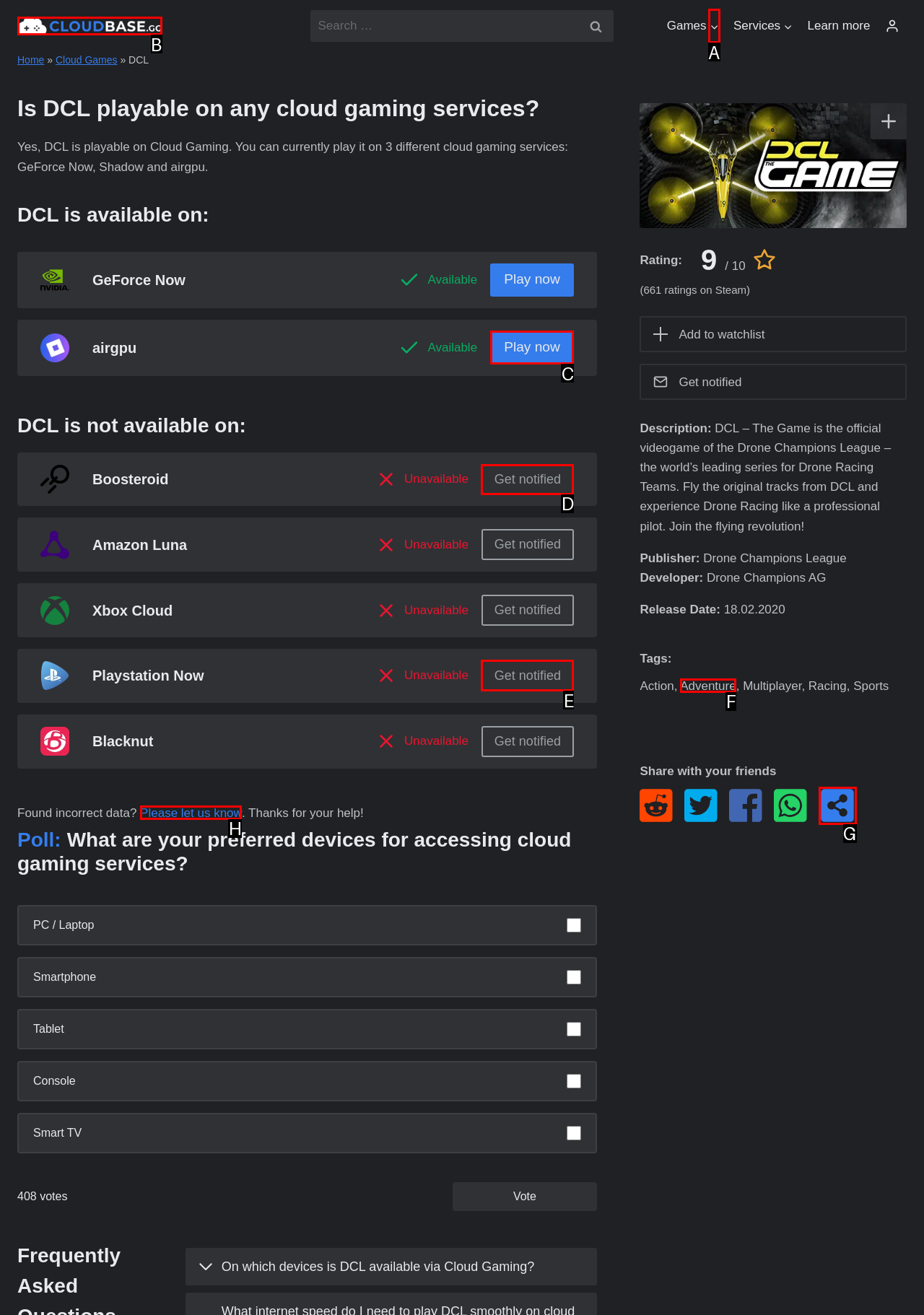Please indicate which option's letter corresponds to the task: Get notified about Boosteroid by examining the highlighted elements in the screenshot.

D